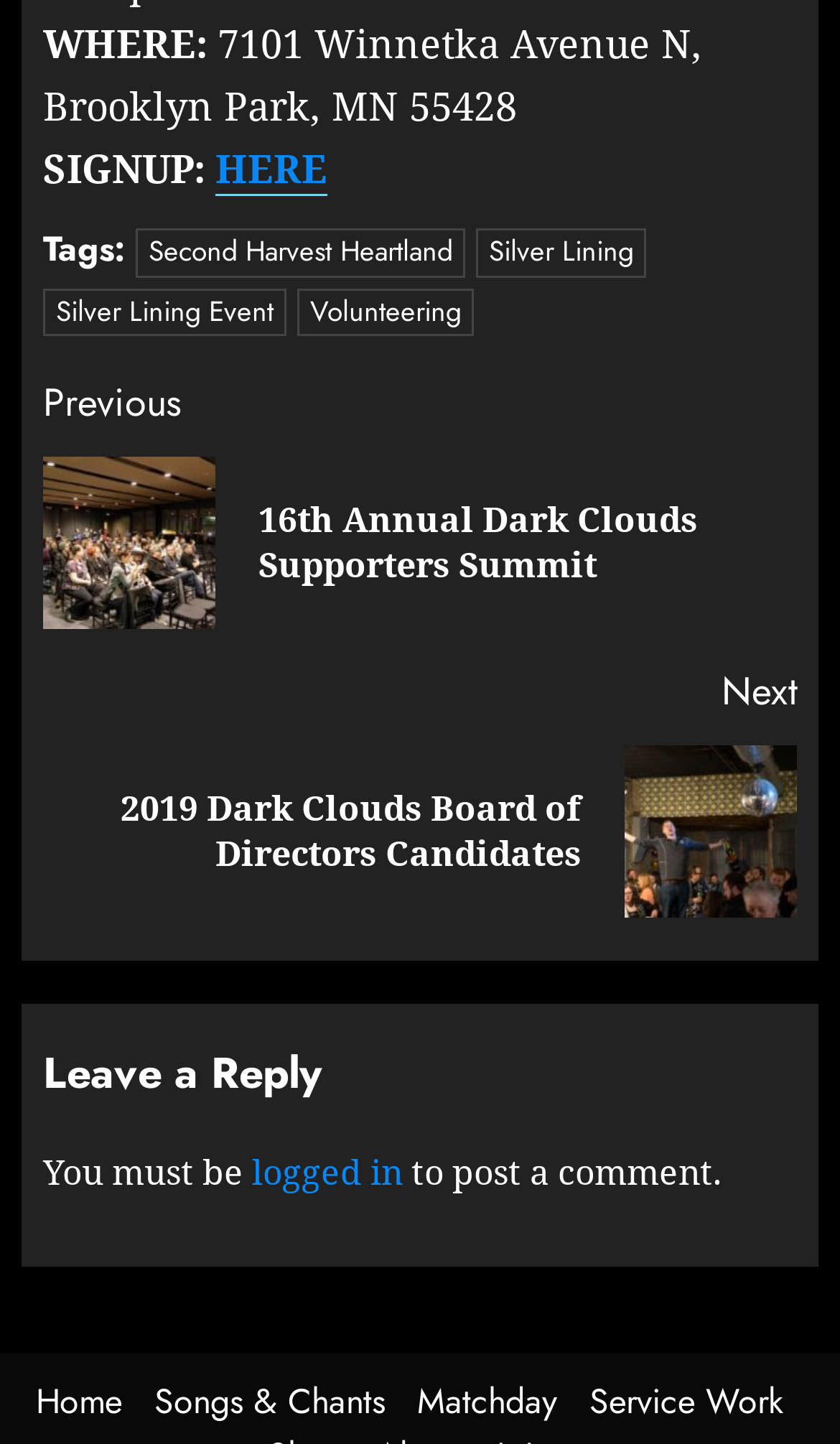Please determine the bounding box coordinates of the element's region to click for the following instruction: "Go to the 'Home' page".

[0.042, 0.953, 0.145, 0.987]